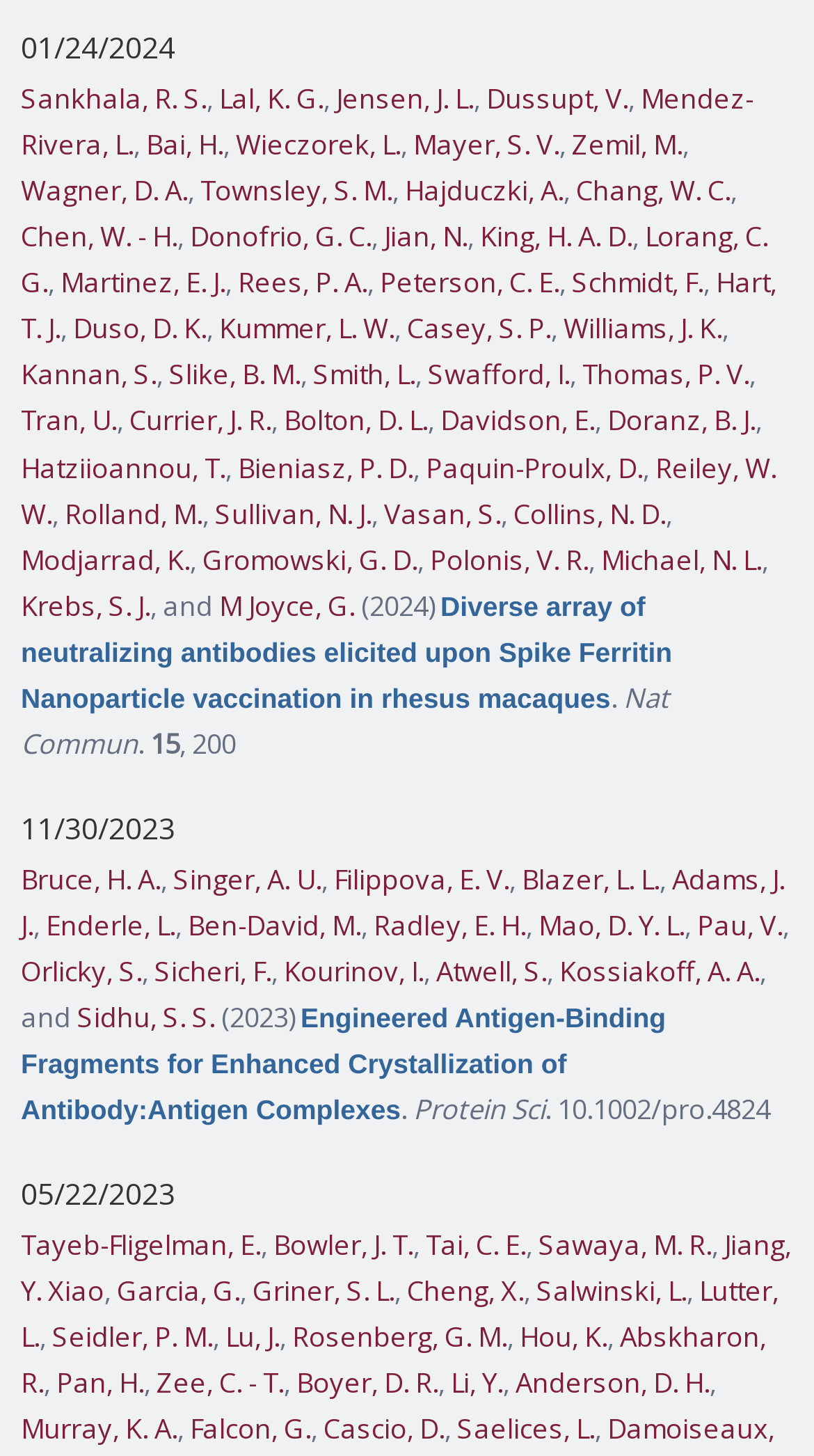Provide a brief response to the question using a single word or phrase: 
How many authors are listed for the first publication?

Multiple authors